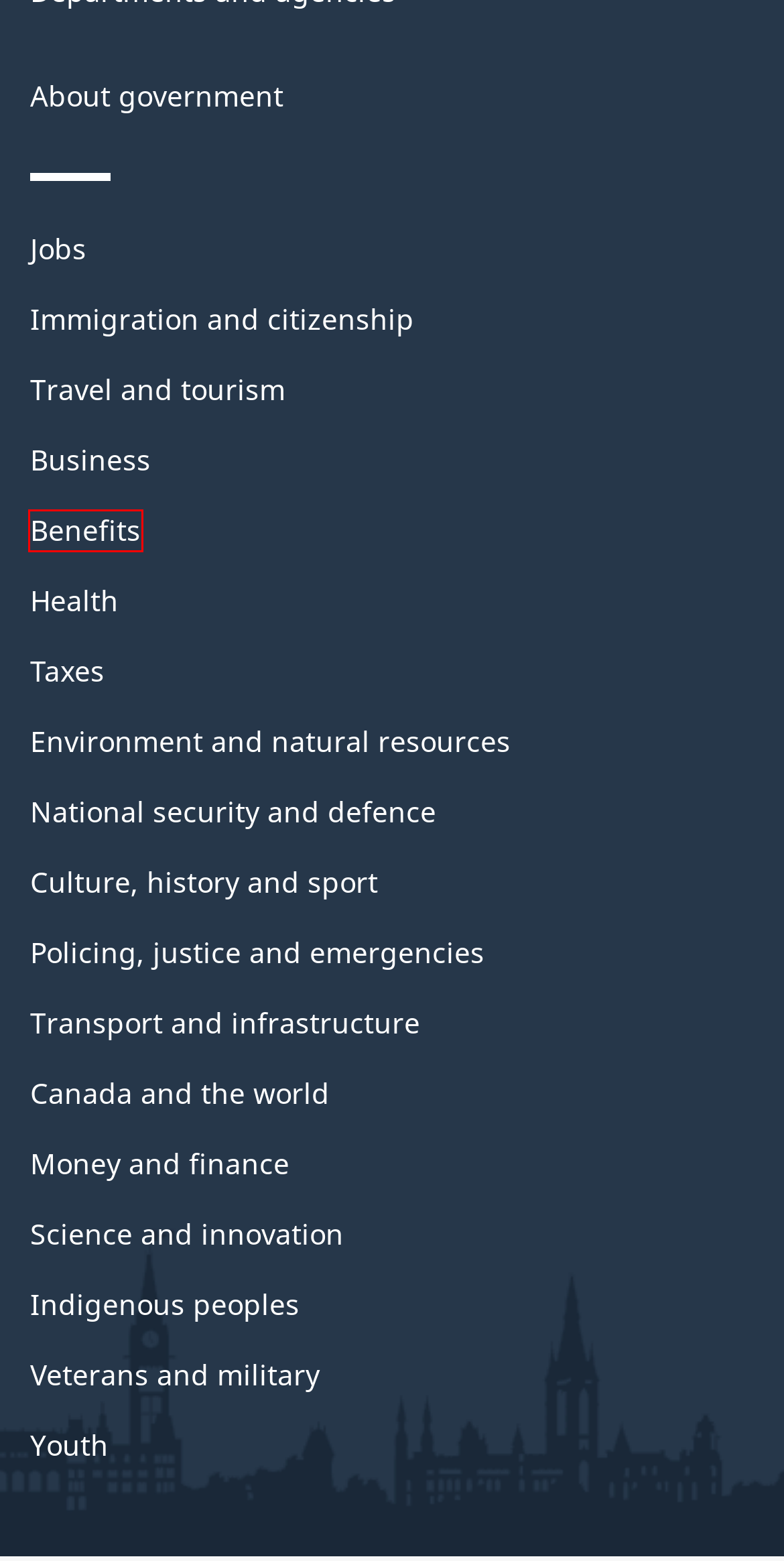Observe the provided screenshot of a webpage that has a red rectangle bounding box. Determine the webpage description that best matches the new webpage after clicking the element inside the red bounding box. Here are the candidates:
A. Autochtones - Canada.ca
B. Voyage.gc.ca - Accueil
C. Services de police, justice et urgences - Canada.ca
D. Science et innovation - Canada.ca
E. Prestations - Canada.ca
F. Culture, histoire et sport - Canada.ca
G. Environnement et ressources naturelles  - Canada.ca
H. À propos du gouvernement - Canada.ca

E